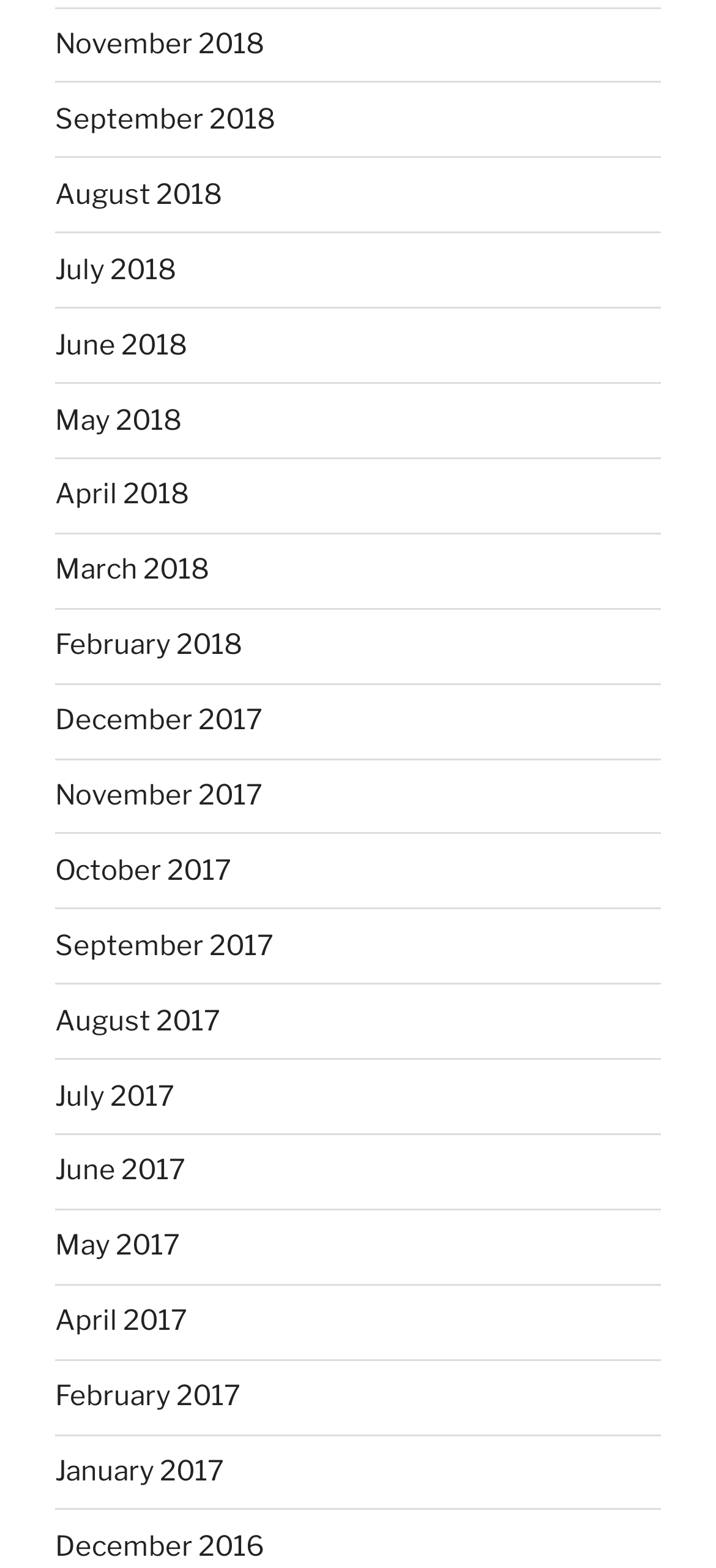Give a short answer using one word or phrase for the question:
How many months are listed in 2018?

6